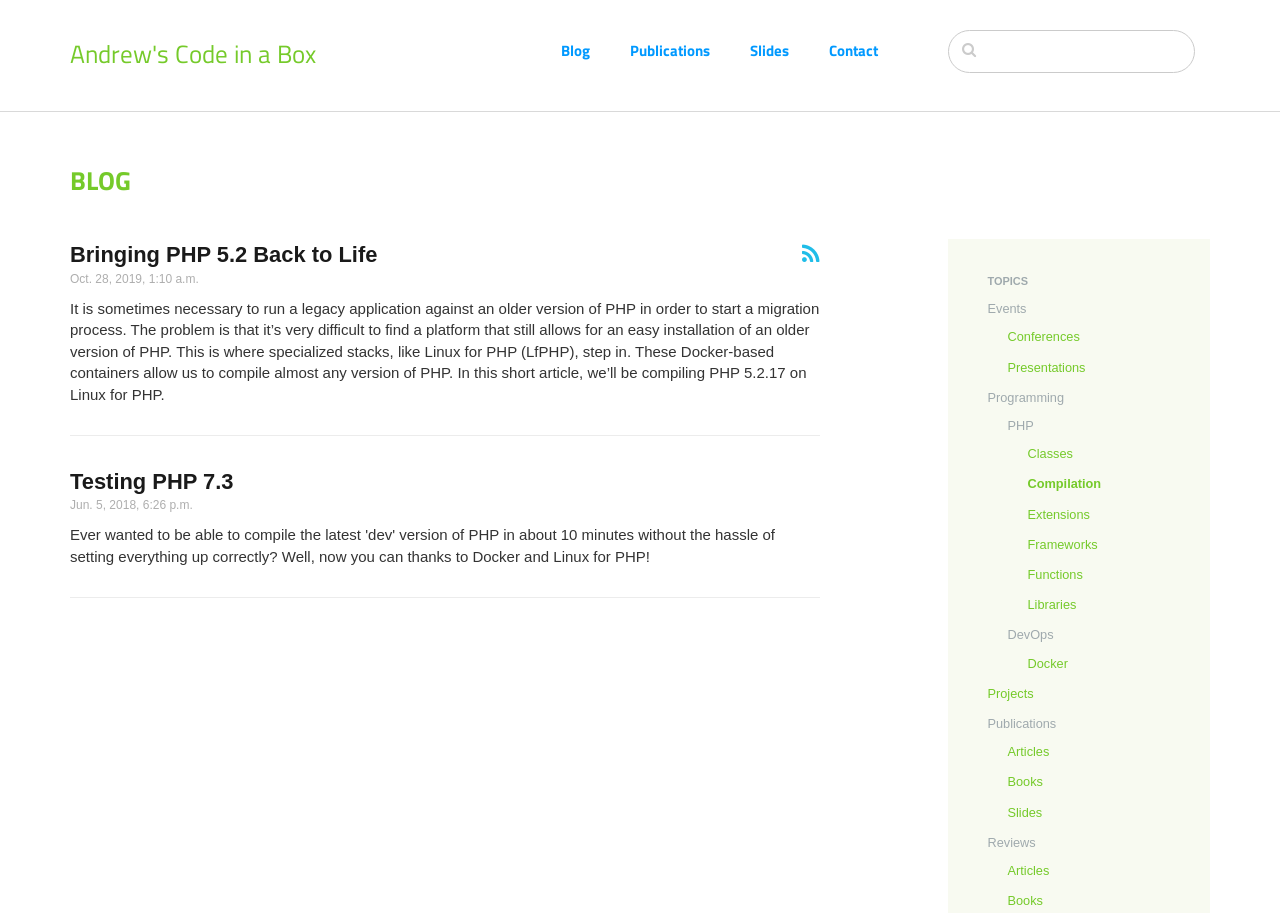Kindly determine the bounding box coordinates for the clickable area to achieve the given instruction: "Click on the 'Bringing PHP 5.2 Back to Life' article".

[0.055, 0.266, 0.295, 0.293]